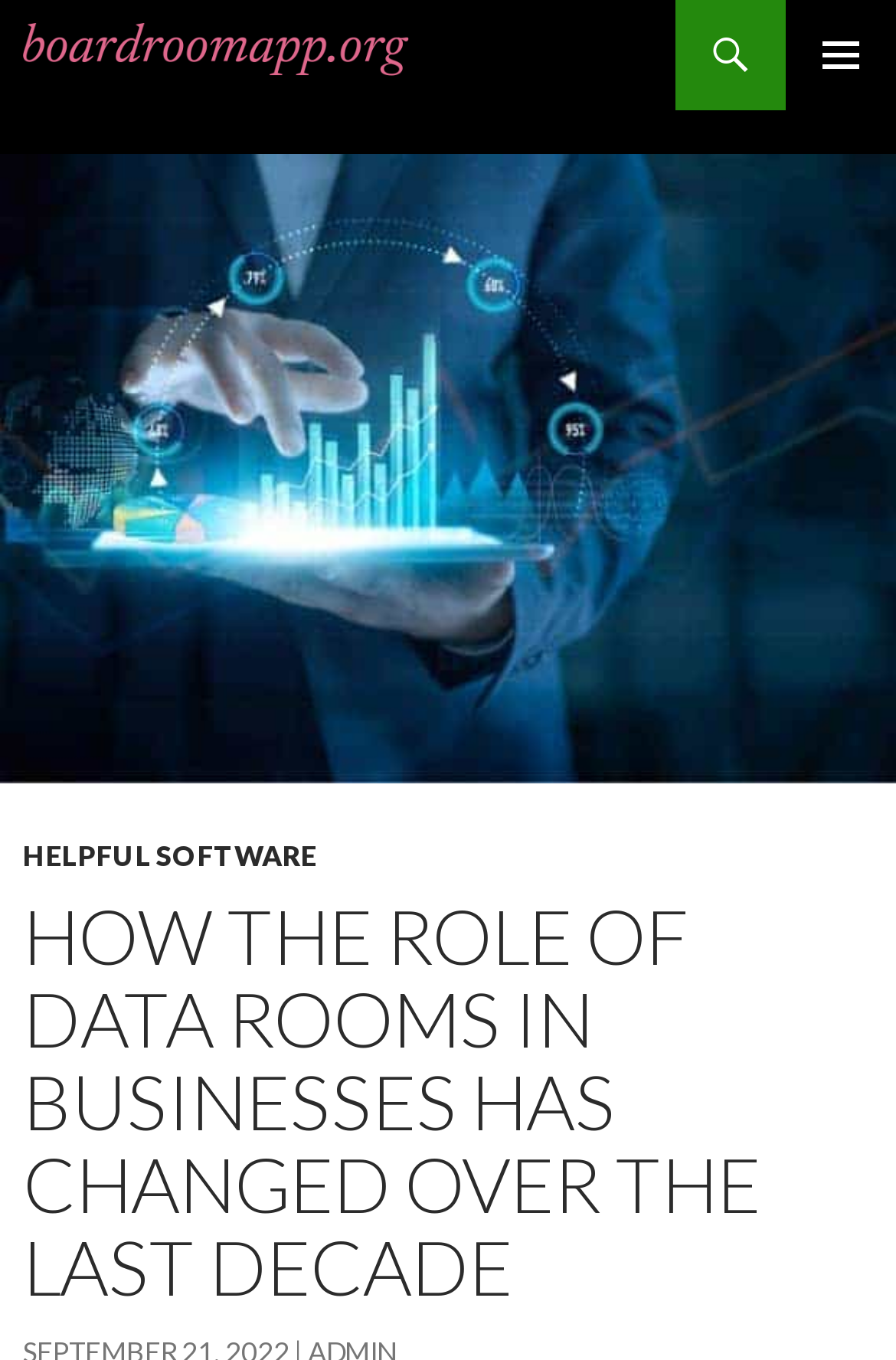By analyzing the image, answer the following question with a detailed response: What is the title of the heading below the image?

The heading below the image has a bounding box of [0.026, 0.657, 0.974, 0.961] and is titled 'HOW THE ROLE OF DATA ROOMS IN BUSINESSES HAS CHANGED OVER THE LAST DECADE', which suggests that the webpage is discussing the evolution of data rooms in businesses.